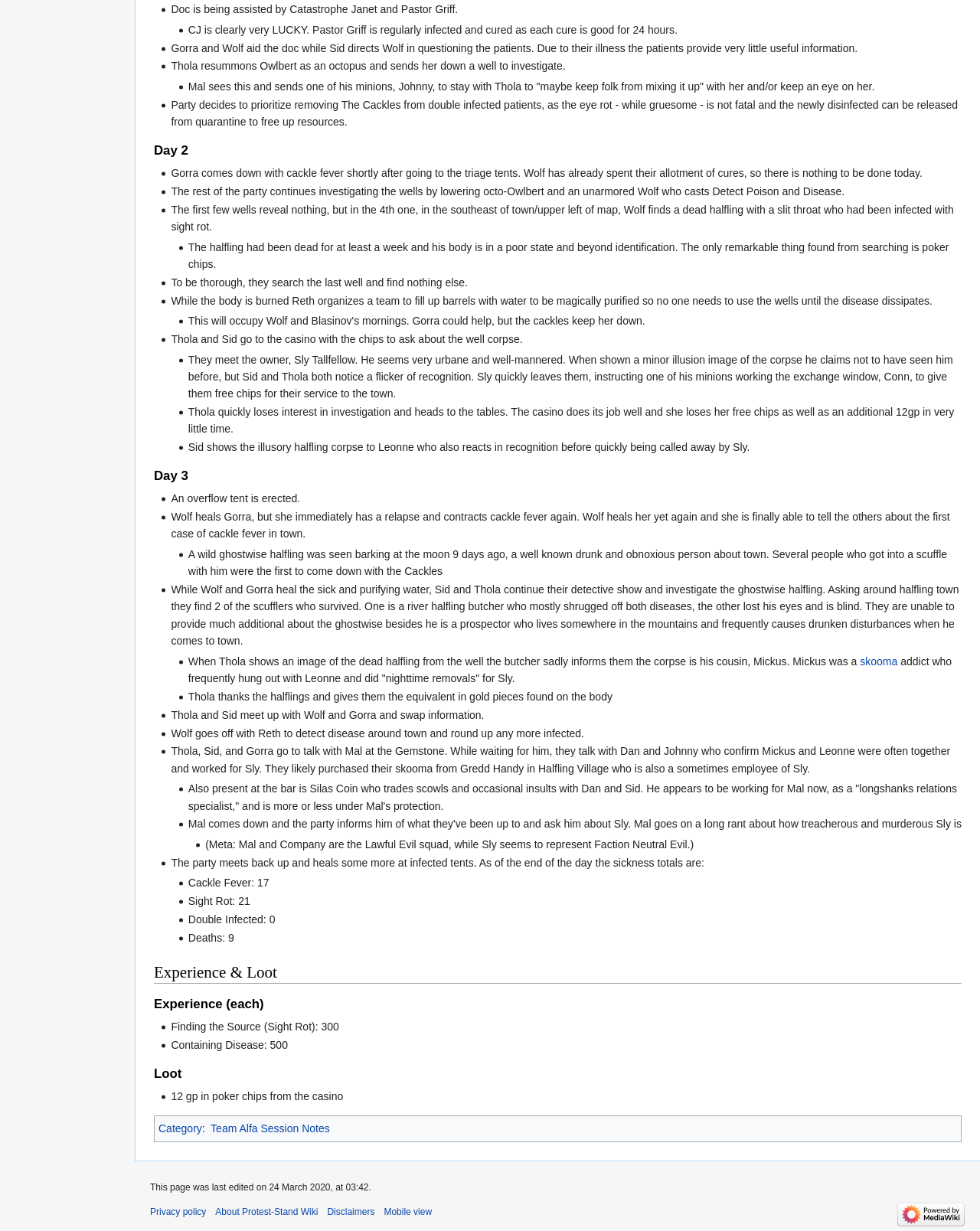Bounding box coordinates are to be given in the format (top-left x, top-left y, bottom-right x, bottom-right y). All values must be floating point numbers between 0 and 1. Provide the bounding box coordinate for the UI element described as: About Protest-Stand Wiki

[0.22, 0.98, 0.325, 0.989]